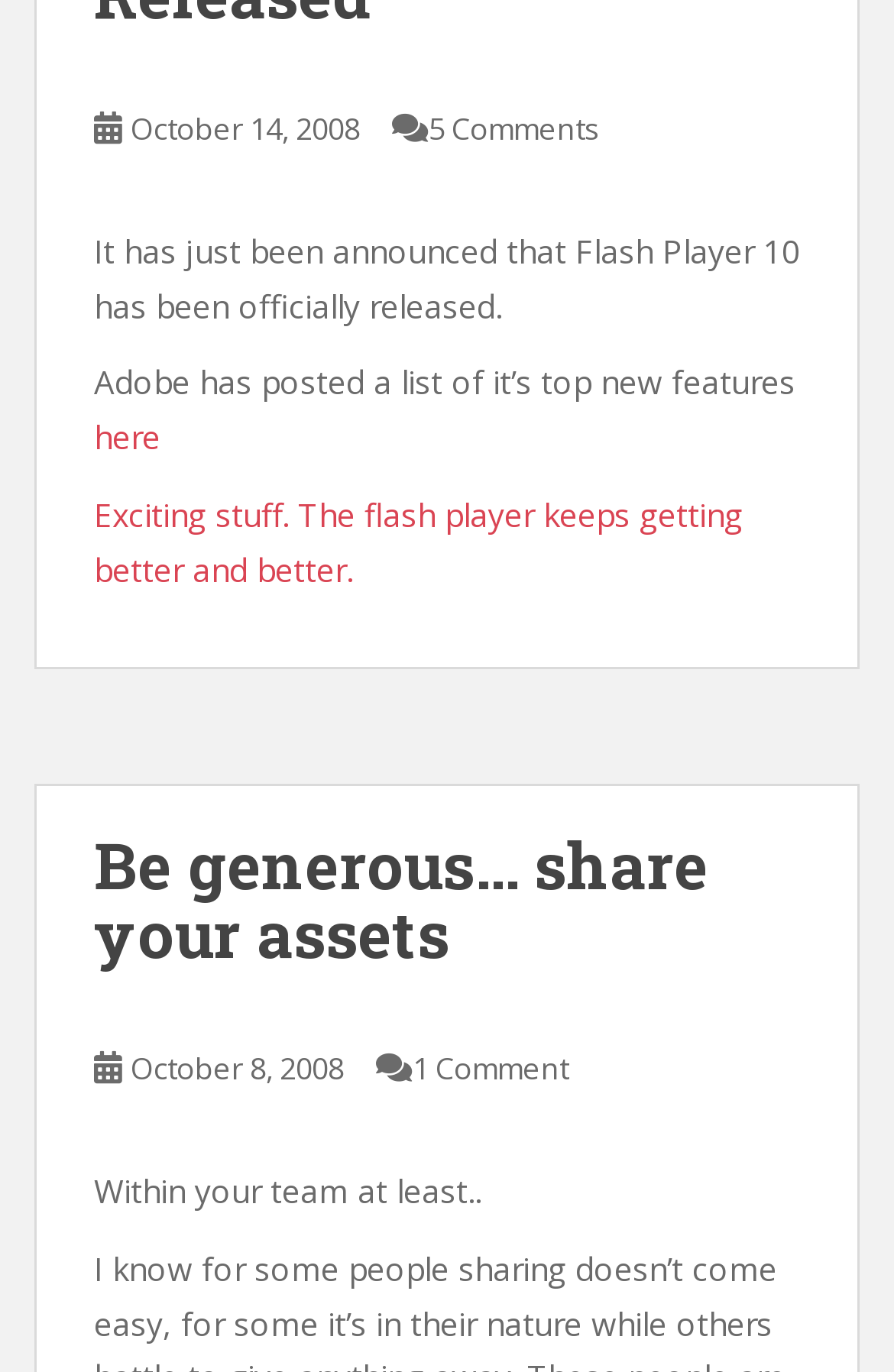Respond to the following query with just one word or a short phrase: 
What is the title of the second article?

Be generous… share your assets